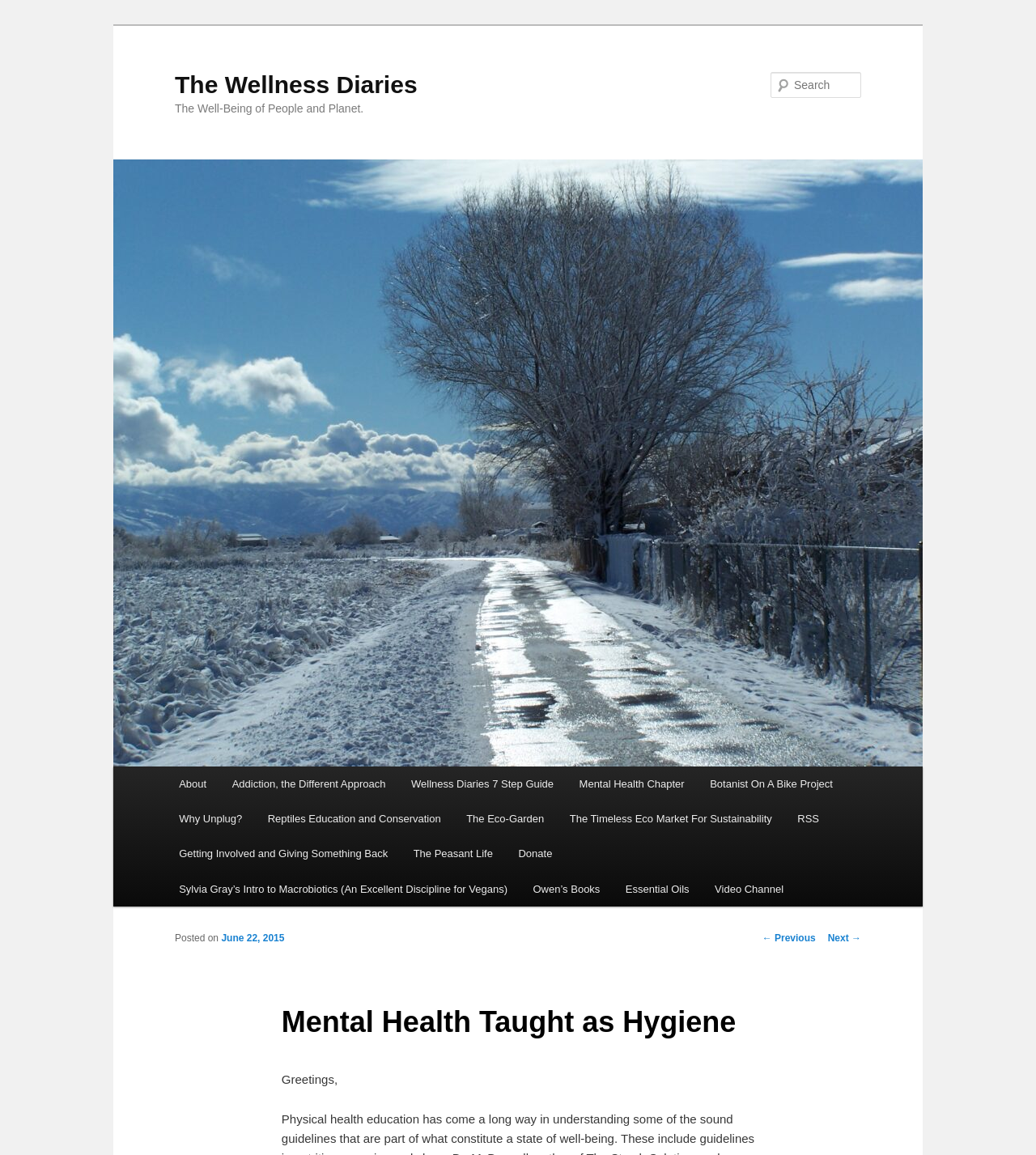What is the name of the website?
Answer with a single word or short phrase according to what you see in the image.

The Wellness Diaries